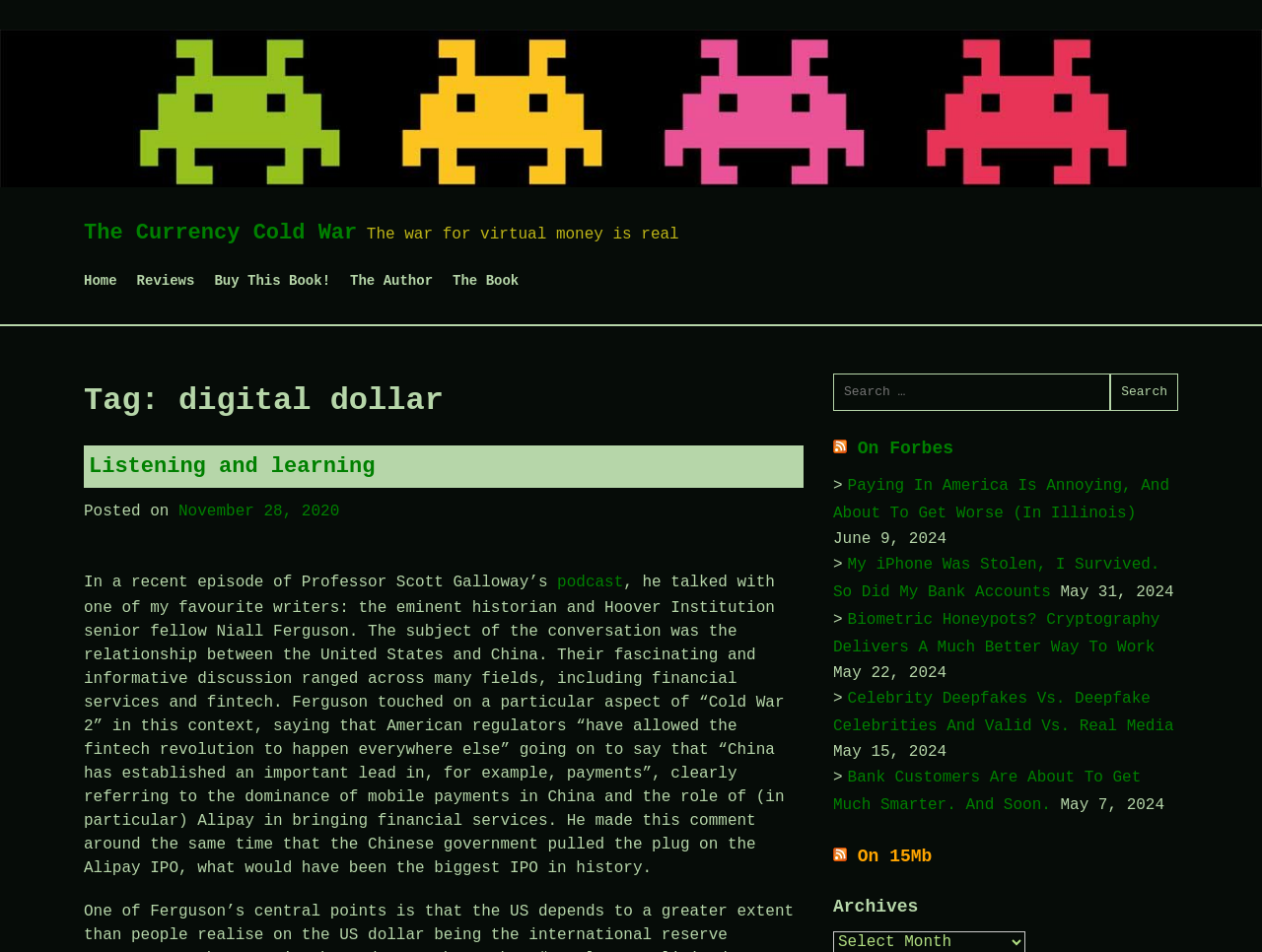Give the bounding box coordinates for the element described as: "Listening and learning".

[0.07, 0.477, 0.297, 0.503]